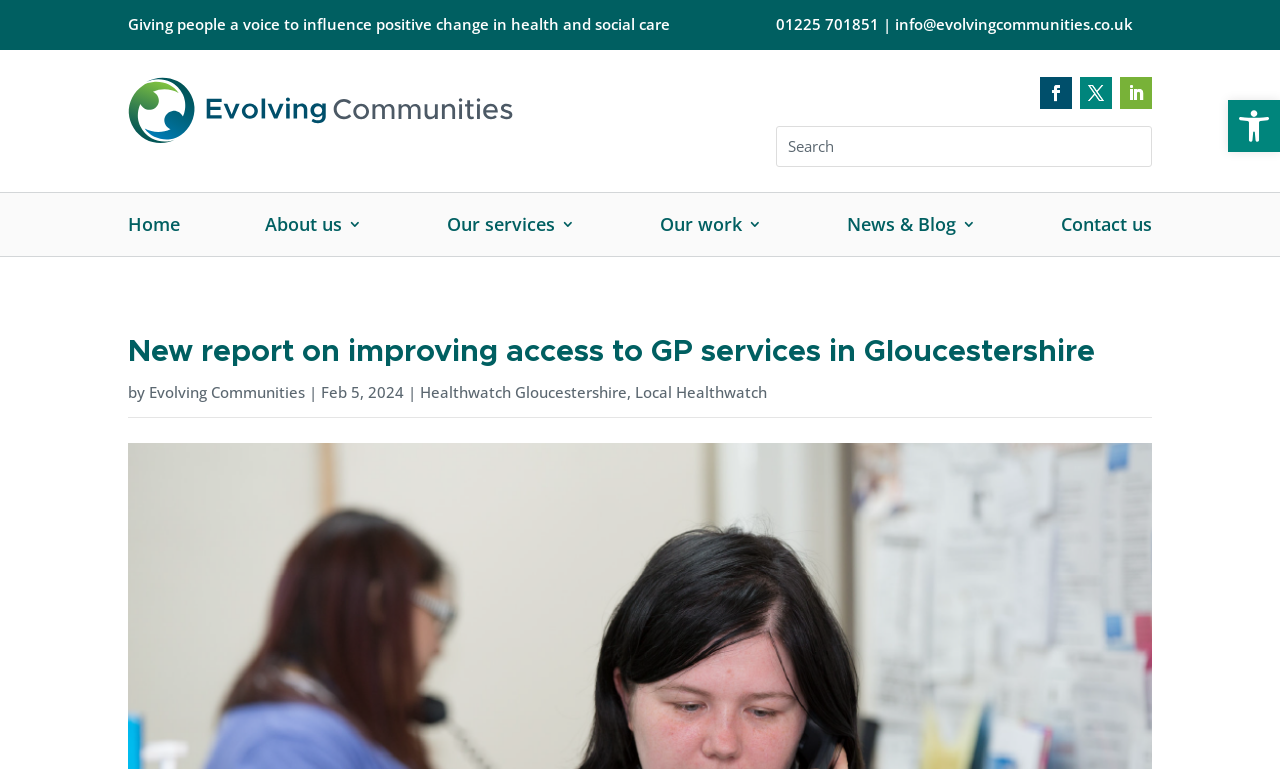Using the description: "Follow", identify the bounding box of the corresponding UI element in the screenshot.

[0.812, 0.099, 0.837, 0.141]